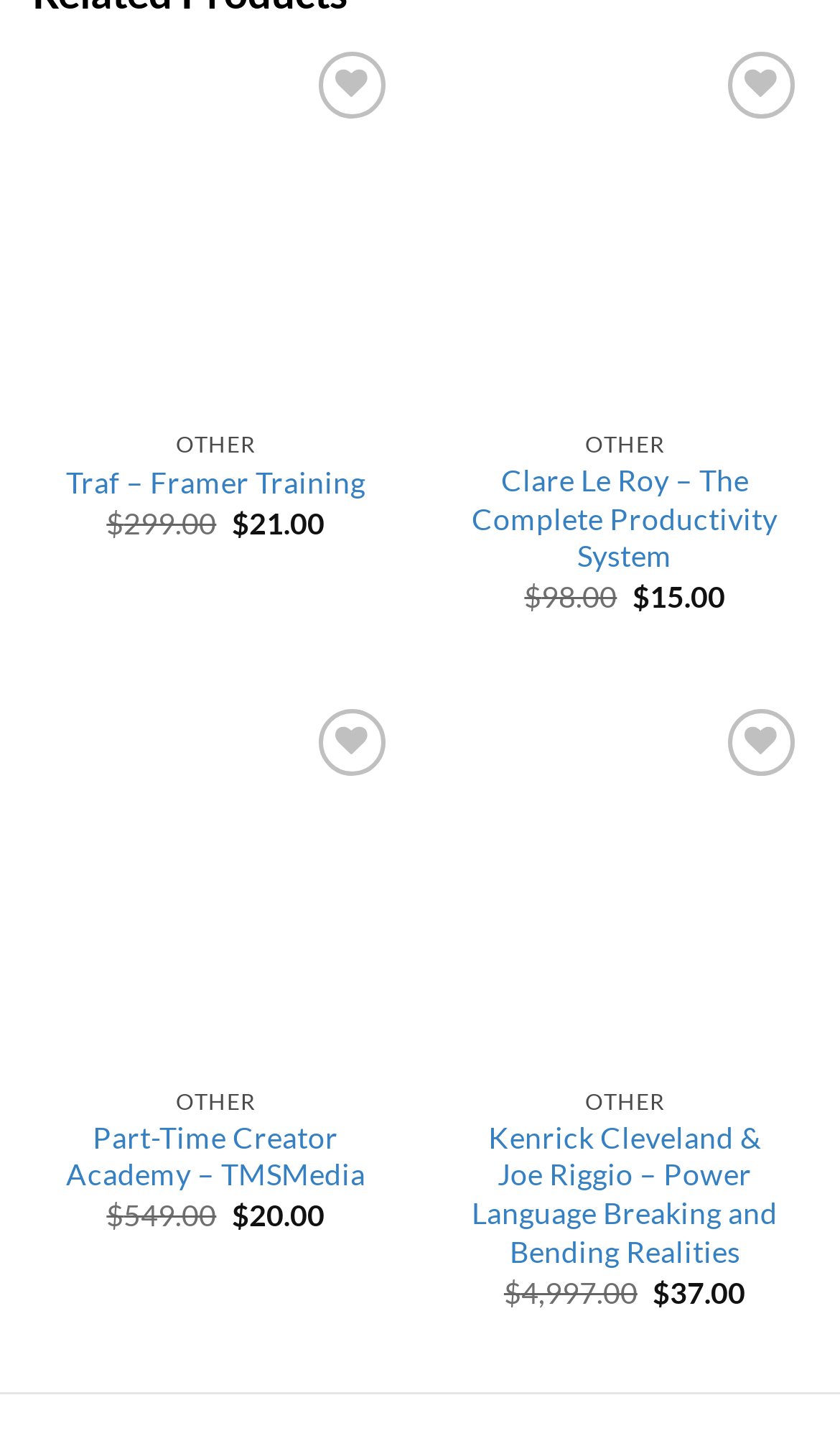Provide the bounding box coordinates of the HTML element described as: "Add to wishlist". The bounding box coordinates should be four float numbers between 0 and 1, i.e., [left, top, right, bottom].

[0.836, 0.094, 0.936, 0.139]